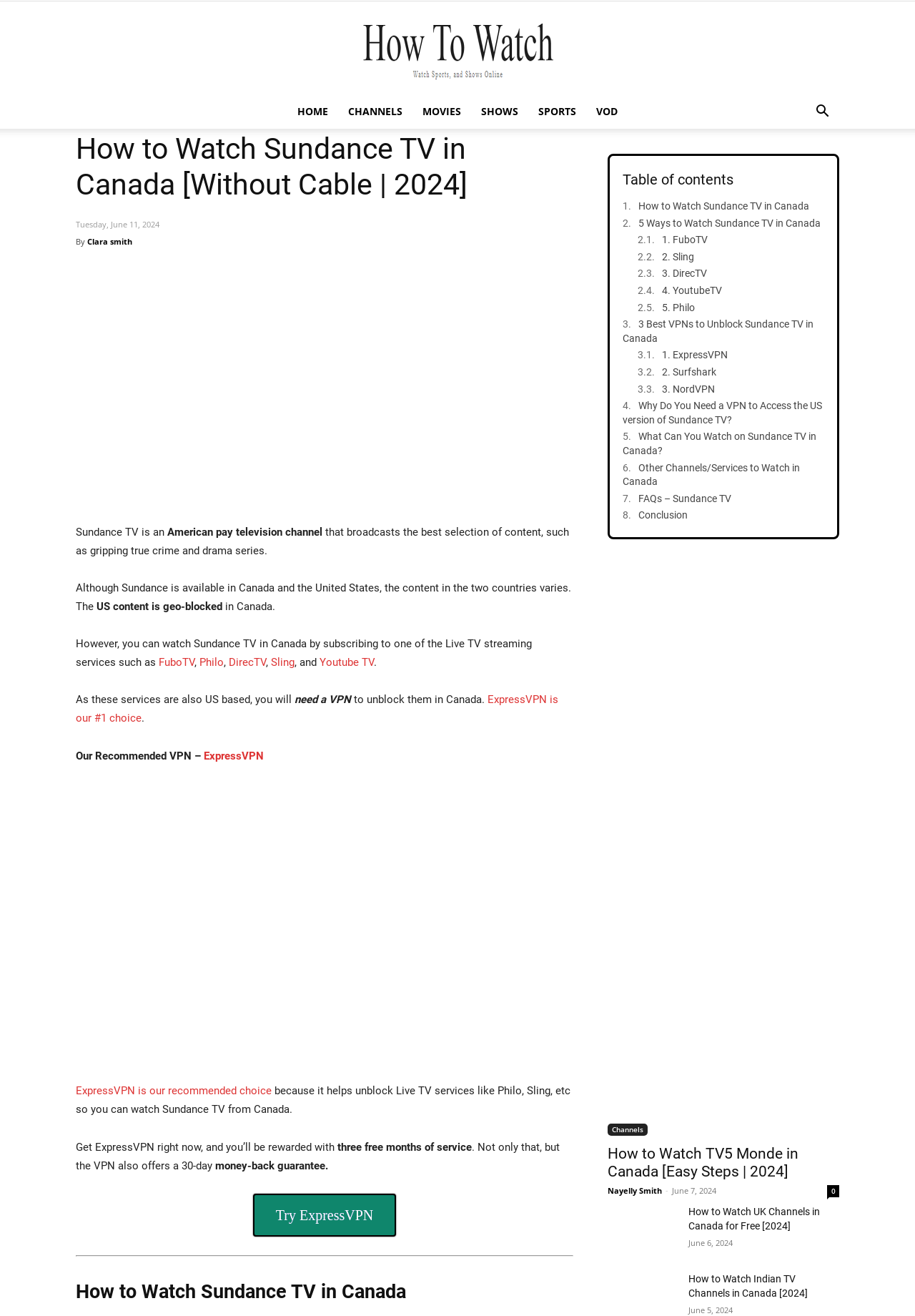Why do you need a VPN to access Sundance TV in Canada?
From the image, respond using a single word or phrase.

To unblock US content